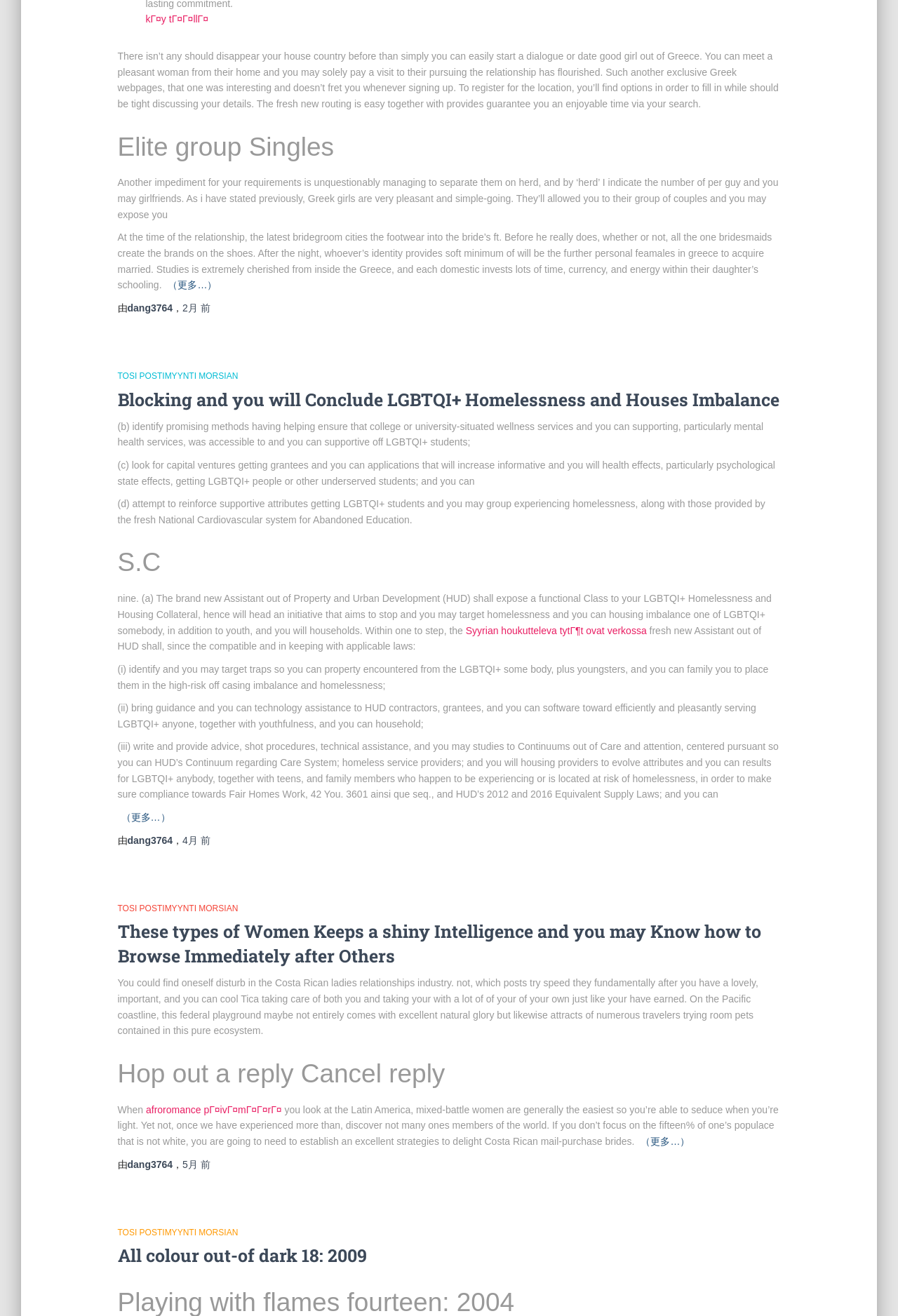Find the bounding box coordinates for the HTML element described as: "tosi postimyynti morsian". The coordinates should consist of four float values between 0 and 1, i.e., [left, top, right, bottom].

[0.131, 0.282, 0.265, 0.29]